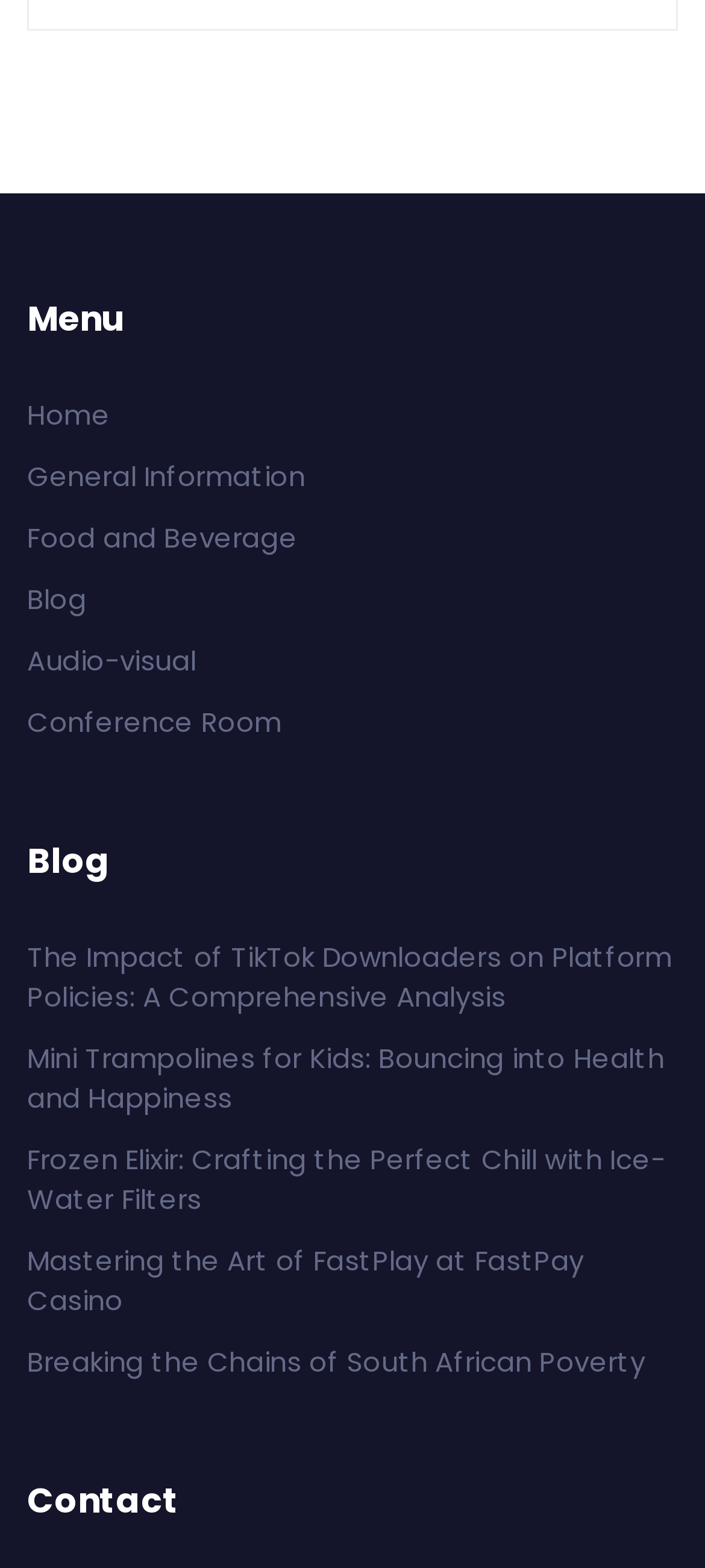Use the information in the screenshot to answer the question comprehensively: How many blog posts are listed?

I counted the number of links under the 'Blog' heading and found 5 blog post titles.